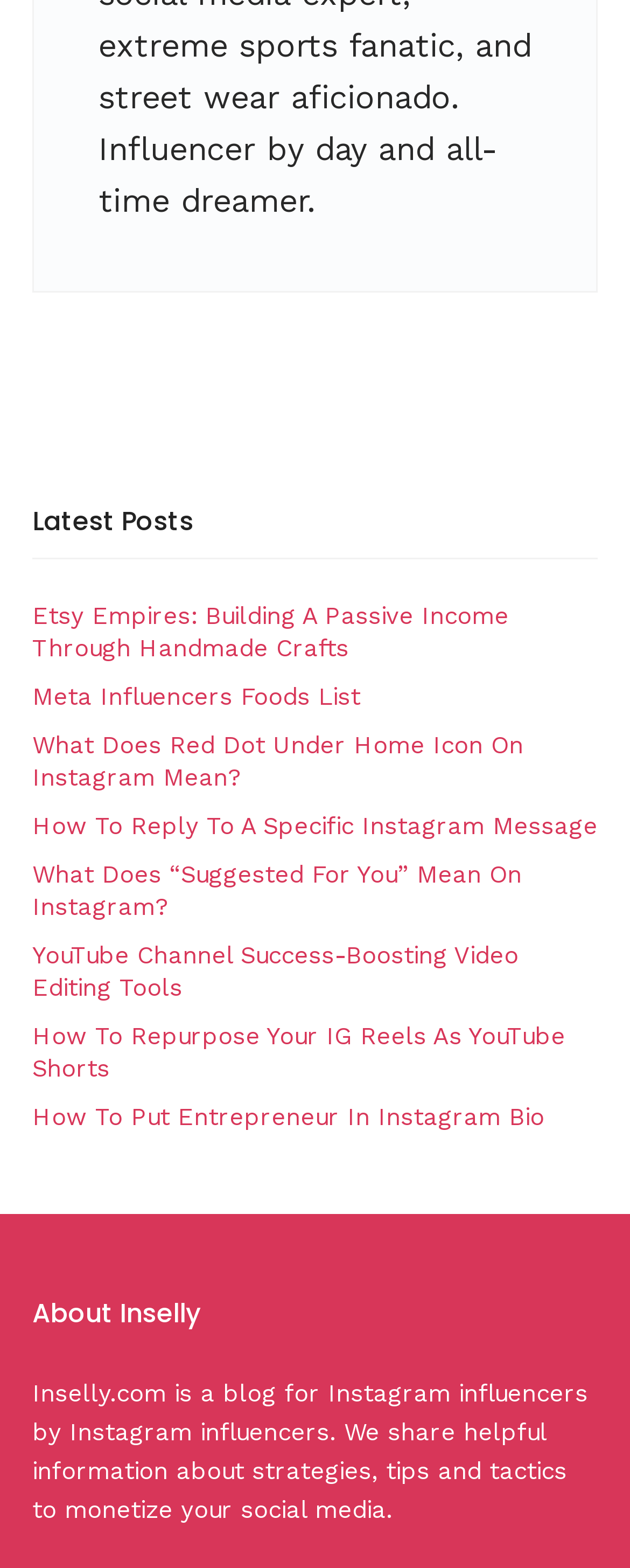Provide a short answer to the following question with just one word or phrase: What is the topic of the last link under 'Latest Posts'?

Repurposing IG Reels